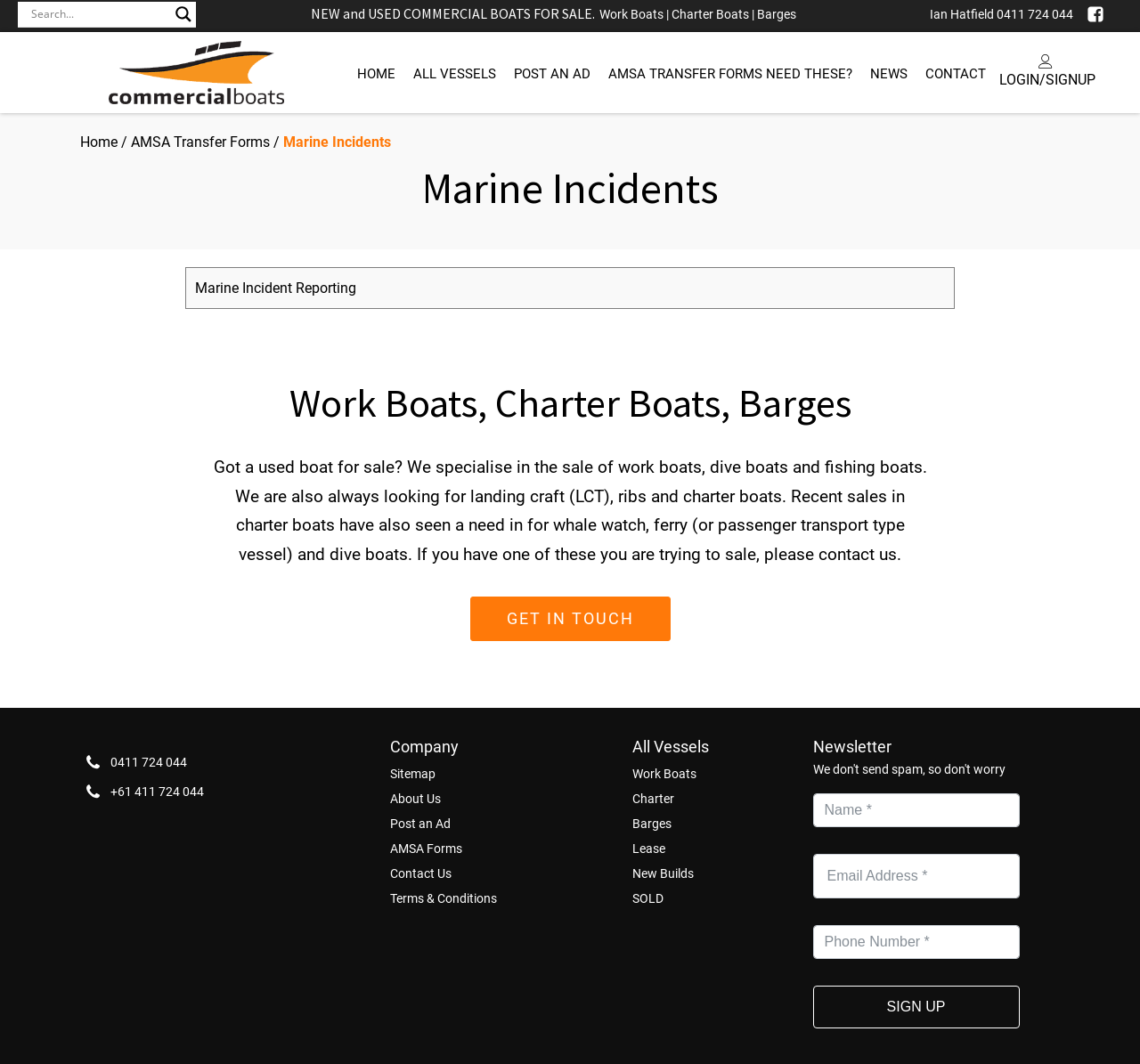What types of boats are listed on the webpage?
Look at the image and respond to the question as thoroughly as possible.

The webpage has links to different types of boats, including Work Boats, Charter Boats, and Barges. These links are located at the top of the webpage, and they suggest that the webpage provides information about these types of boats.